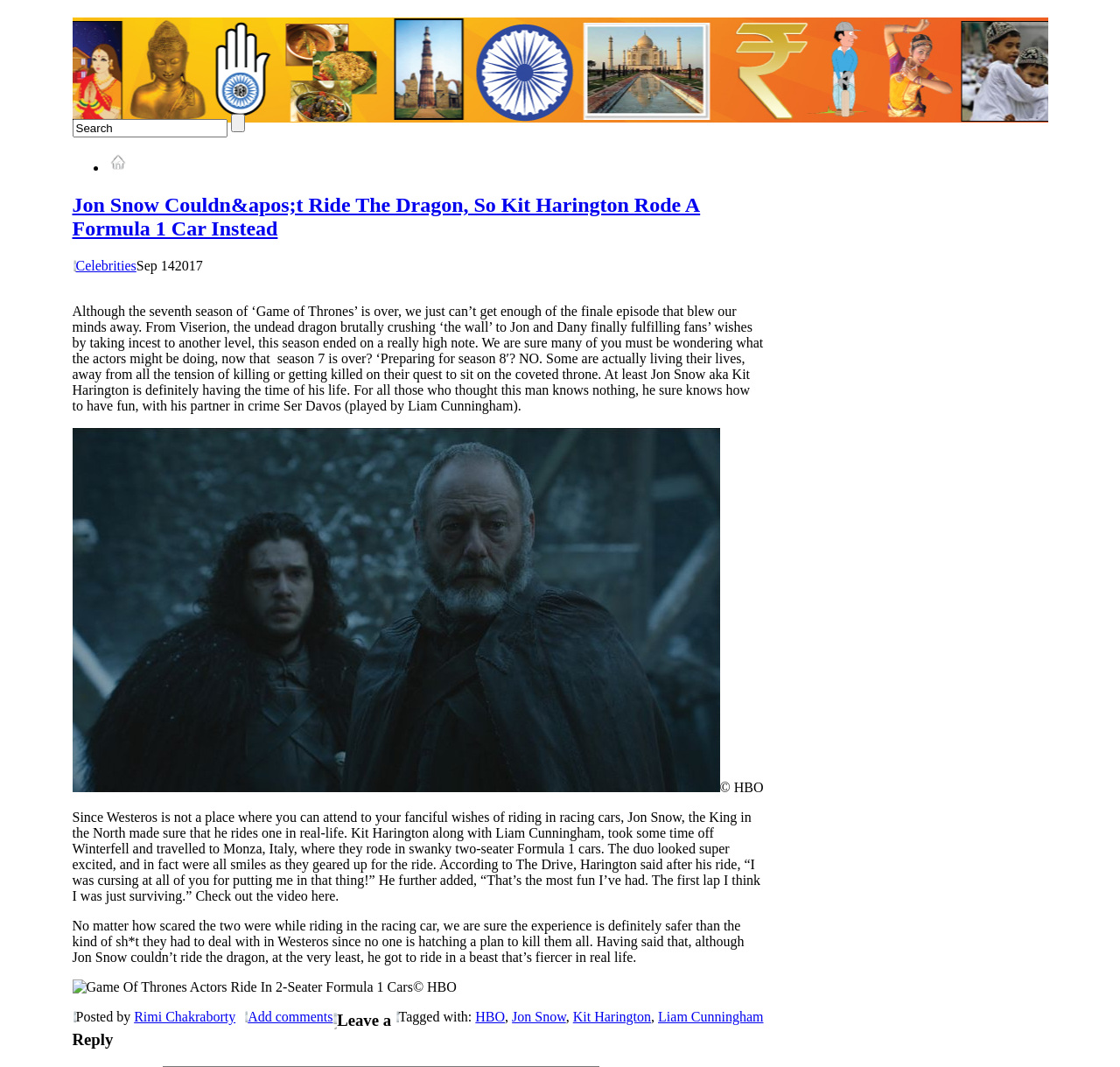Generate a comprehensive description of the webpage content.

This webpage is about an article discussing Kit Harington, the actor who played Jon Snow in Game of Thrones, riding a Formula 1 car. At the top of the page, there is a search bar with a "Search" button next to it. Below that, there is a navigation menu with a "Home" link, accompanied by a small icon.

The main content of the page is an article with a heading that matches the meta description. The article is divided into several paragraphs, with two images of Kit Harington and Liam Cunningham riding Formula 1 cars. The images are captioned with "Game Of Thrones Actors Ride In 2-Seater Formula 1 Cars" and have a copyright notice from HBO.

The article discusses how Kit Harington and Liam Cunningham took a break from filming Game of Thrones to ride Formula 1 cars in Italy. The text describes their experience, including a quote from Kit Harington about how much fun he had. The article also mentions that the experience was likely safer than their characters' experiences in Westeros.

At the bottom of the page, there is a section with information about the author, Rimi Chakraborty, and options to add comments or view tags related to the article, including HBO, Jon Snow, Kit Harington, and Liam Cunningham. There is also a "Leave a Reply" section for users to comment on the article.